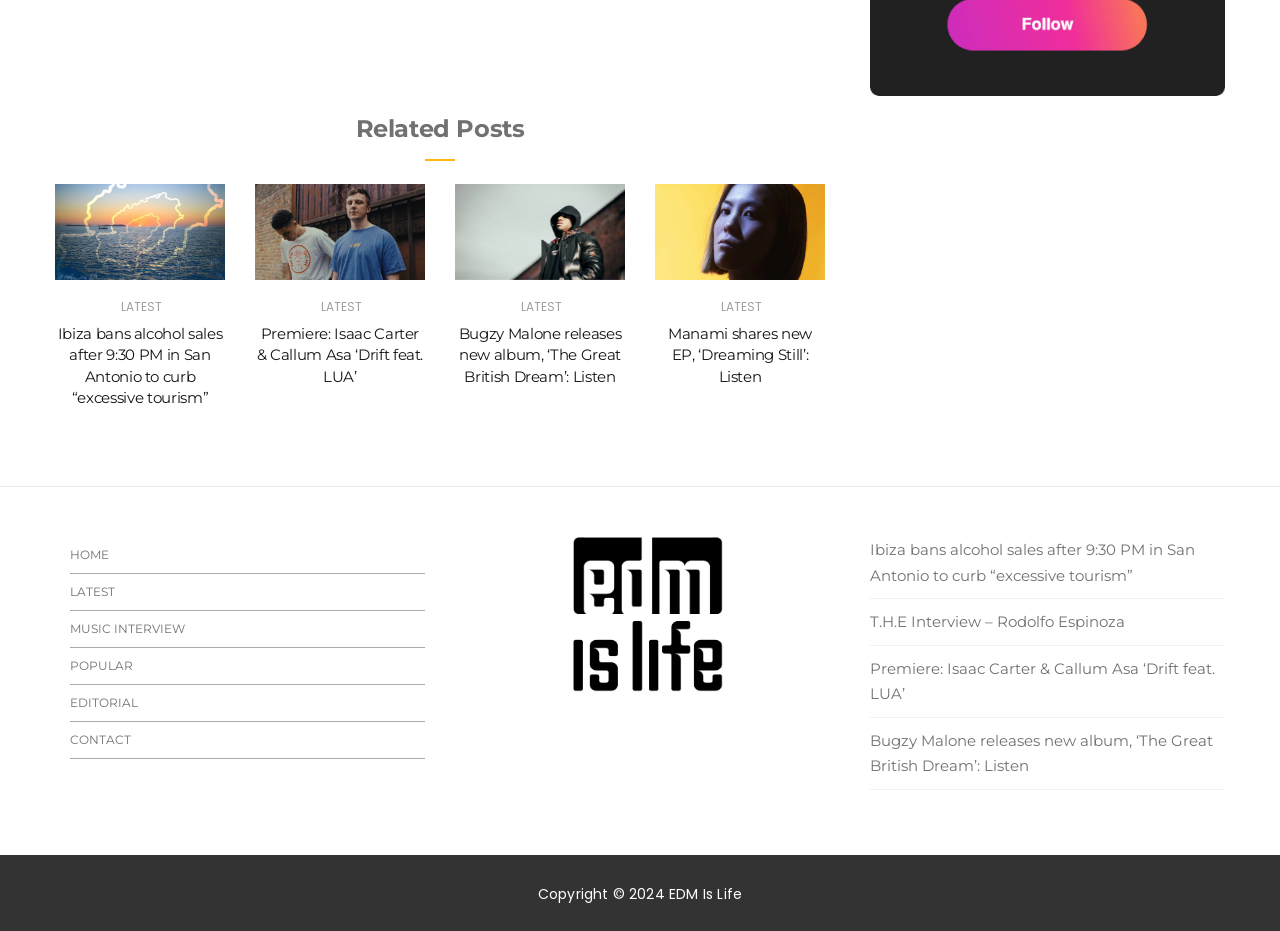Answer briefly with one word or phrase:
What is the purpose of the 'LATEST' links?

To show latest posts